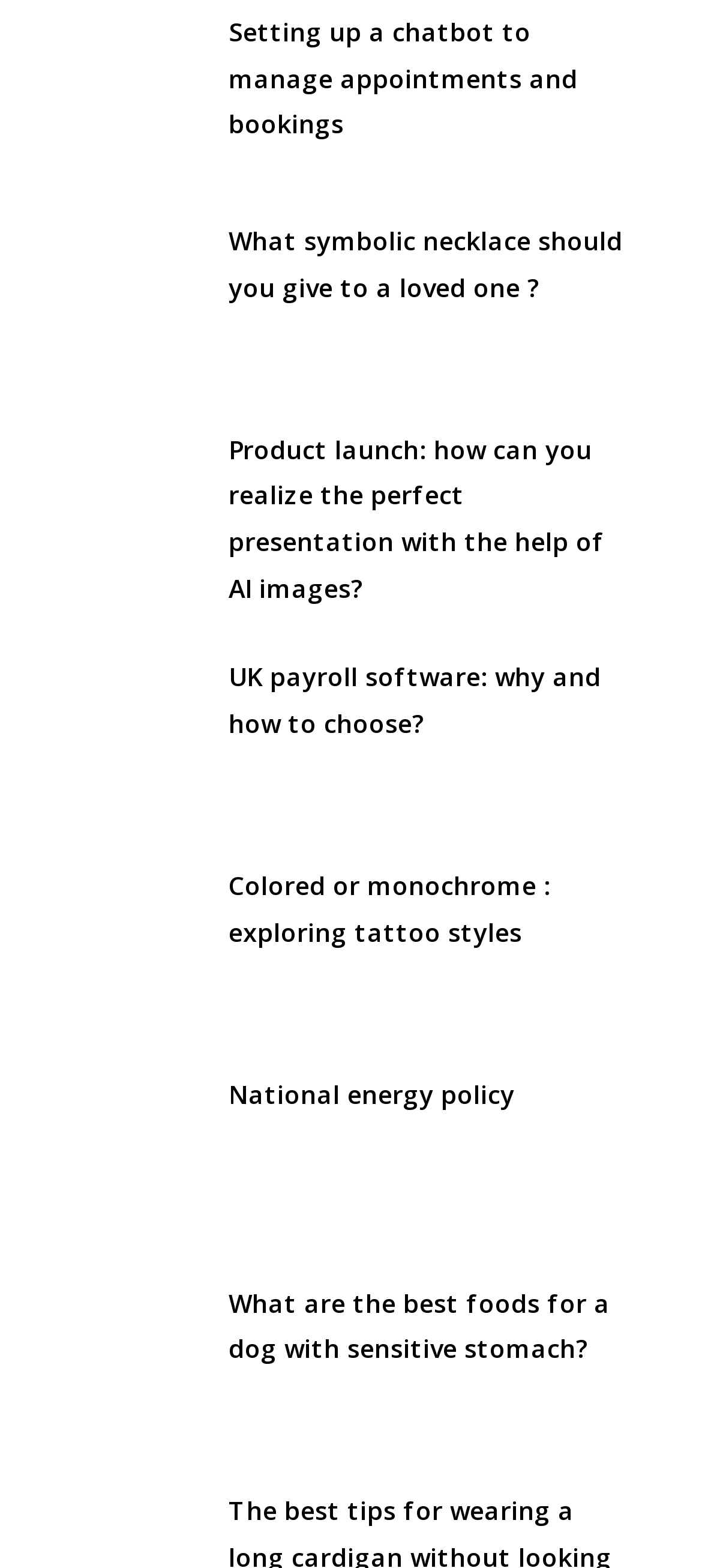How many links are on the webpage?
Answer the question with a single word or phrase derived from the image.

8